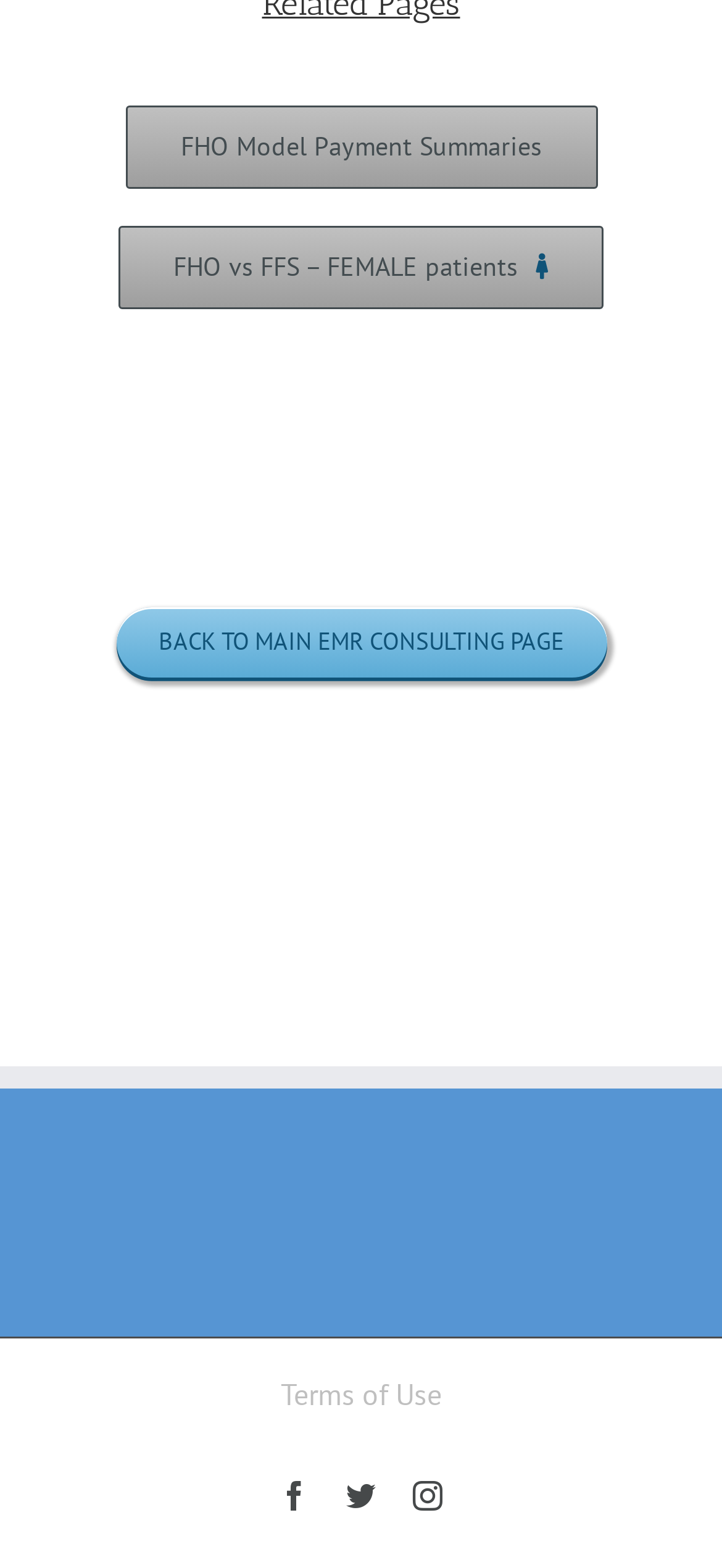Is the 'Terms of Use' link above the social media links?
Please answer using one word or phrase, based on the screenshot.

Yes